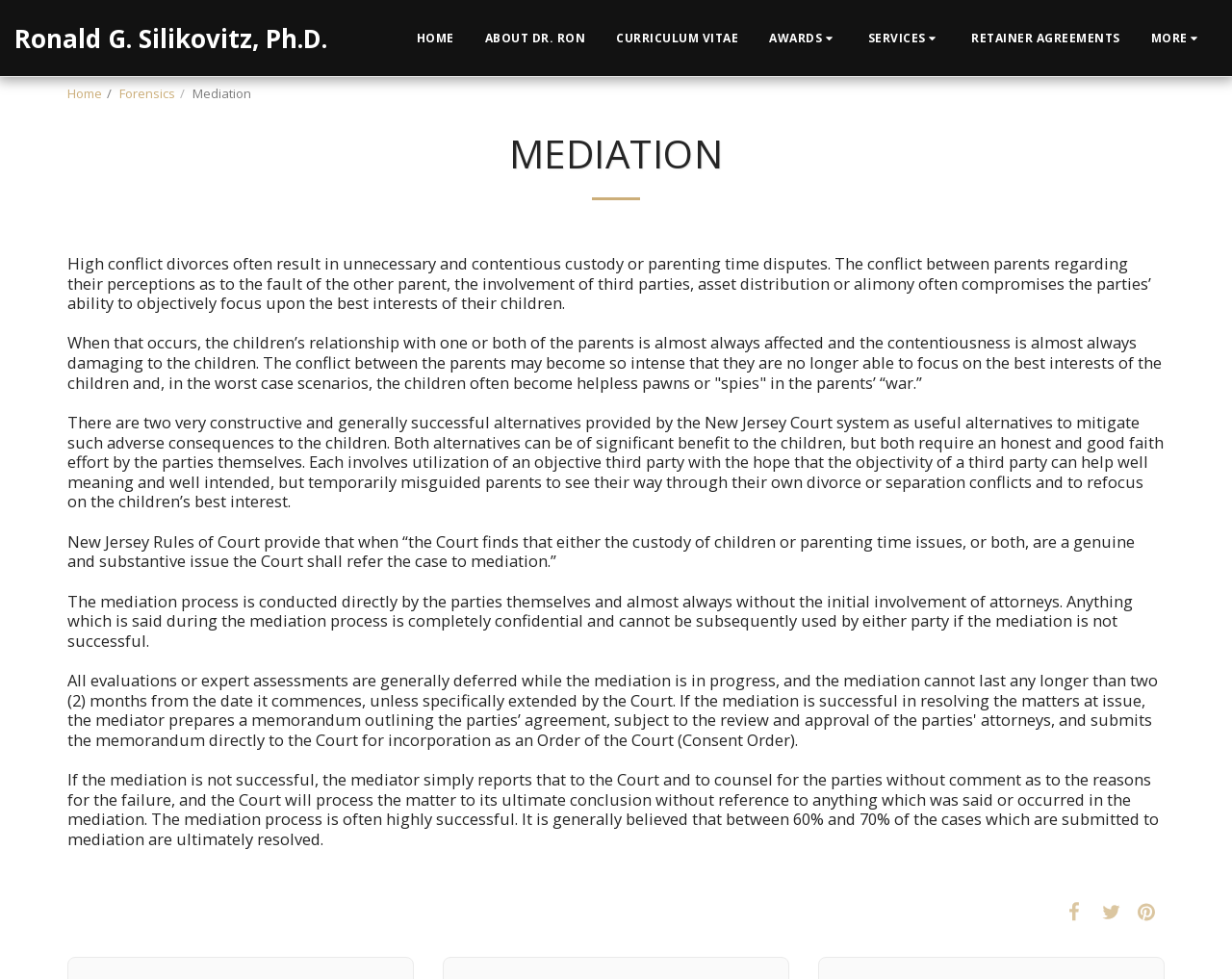What is the purpose of mediation in the context of high conflict divorces?
Look at the image and provide a detailed response to the question.

According to the webpage content, mediation is an alternative to mitigate adverse consequences to children in high conflict divorces, and its purpose is to help parents focus on the best interests of their children.